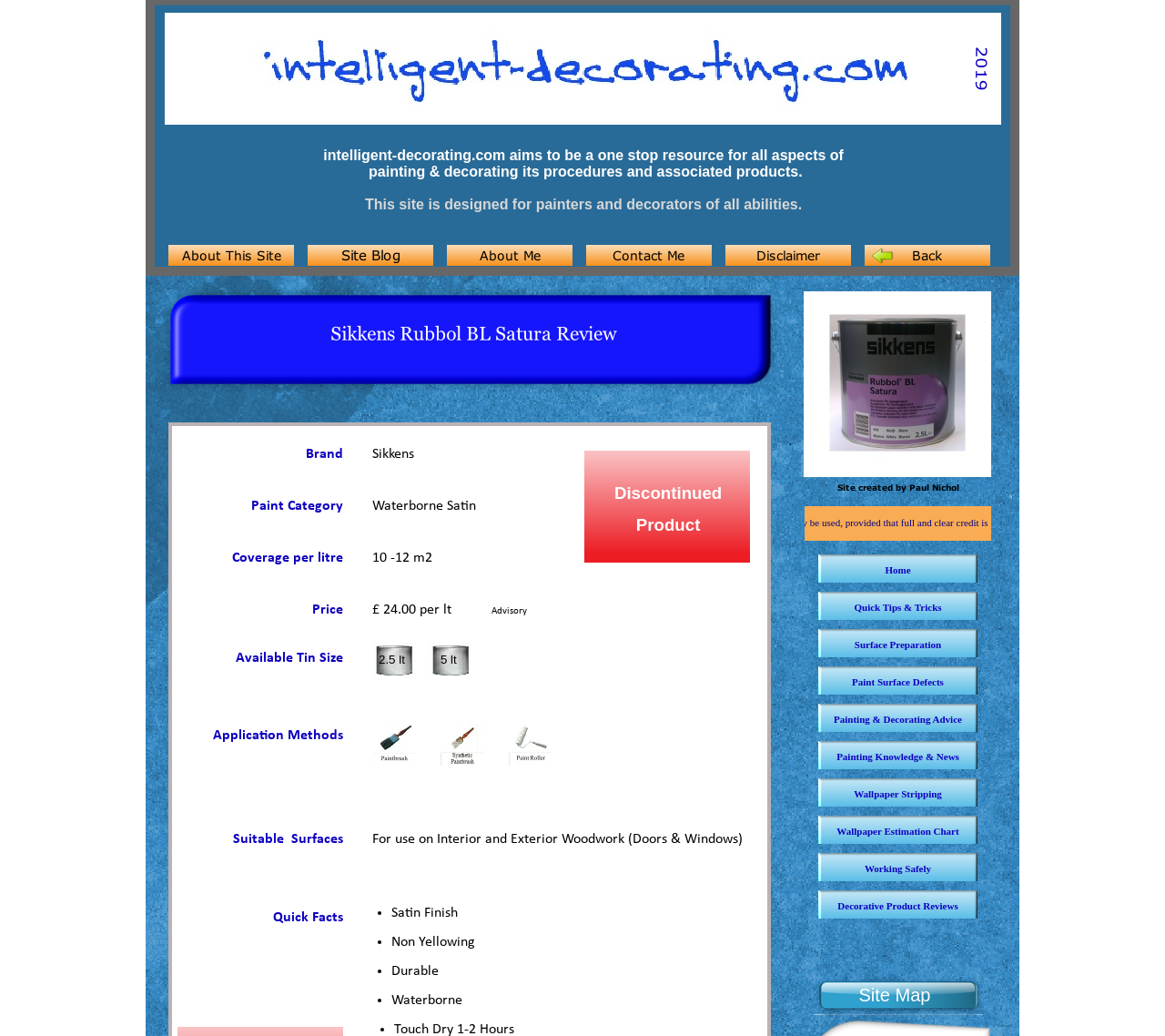Please mark the clickable region by giving the bounding box coordinates needed to complete this instruction: "Click the 'Home' link".

[0.702, 0.535, 0.839, 0.562]